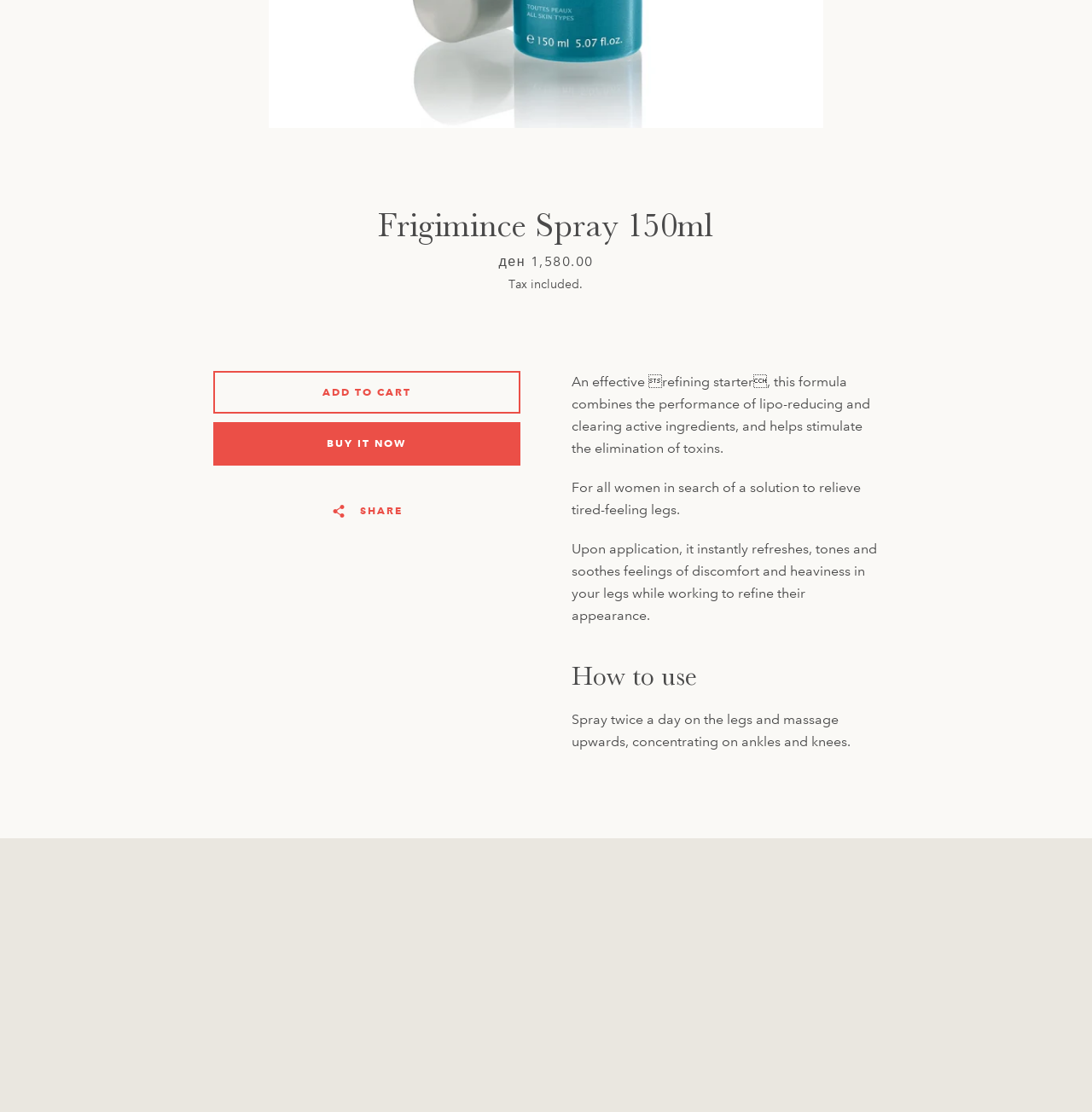Determine the bounding box coordinates (top-left x, top-left y, bottom-right x, bottom-right y) of the UI element described in the following text: Add to Cart View cart

[0.195, 0.333, 0.477, 0.372]